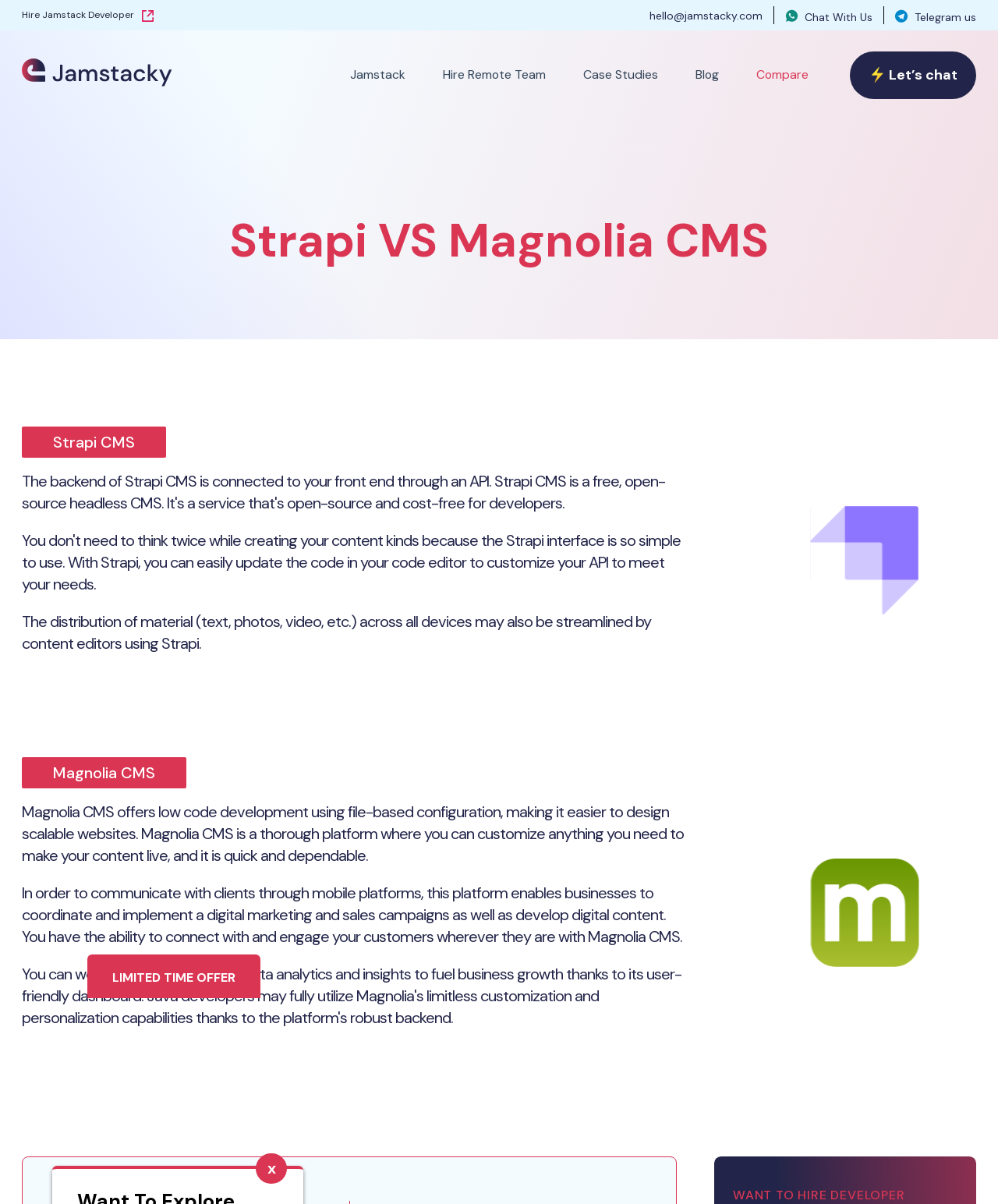Can you provide the bounding box coordinates for the element that should be clicked to implement the instruction: "Click on the 'CA Magazine' link"?

None